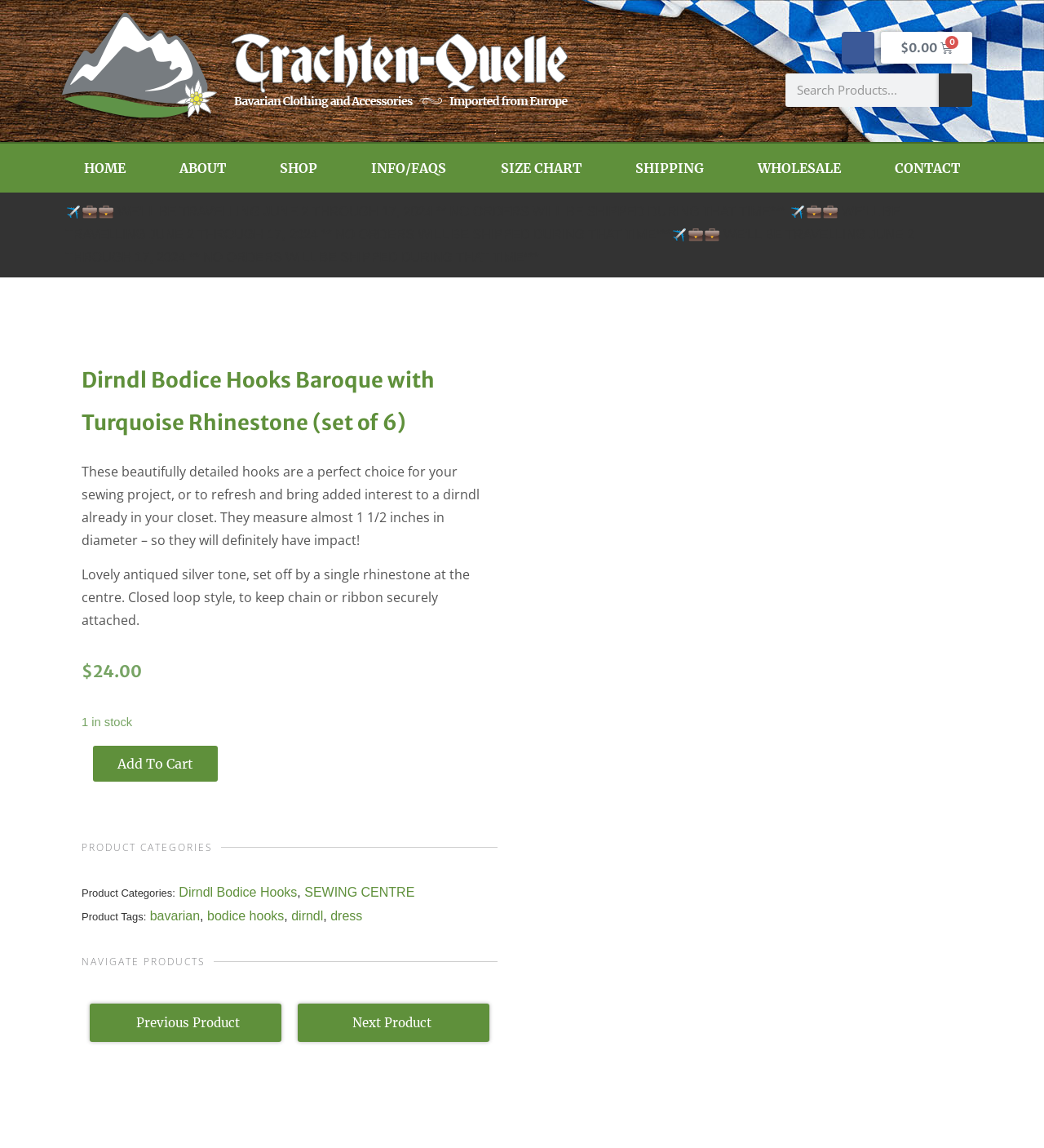Please identify the bounding box coordinates of the element on the webpage that should be clicked to follow this instruction: "View previous product". The bounding box coordinates should be given as four float numbers between 0 and 1, formatted as [left, top, right, bottom].

[0.086, 0.874, 0.27, 0.907]